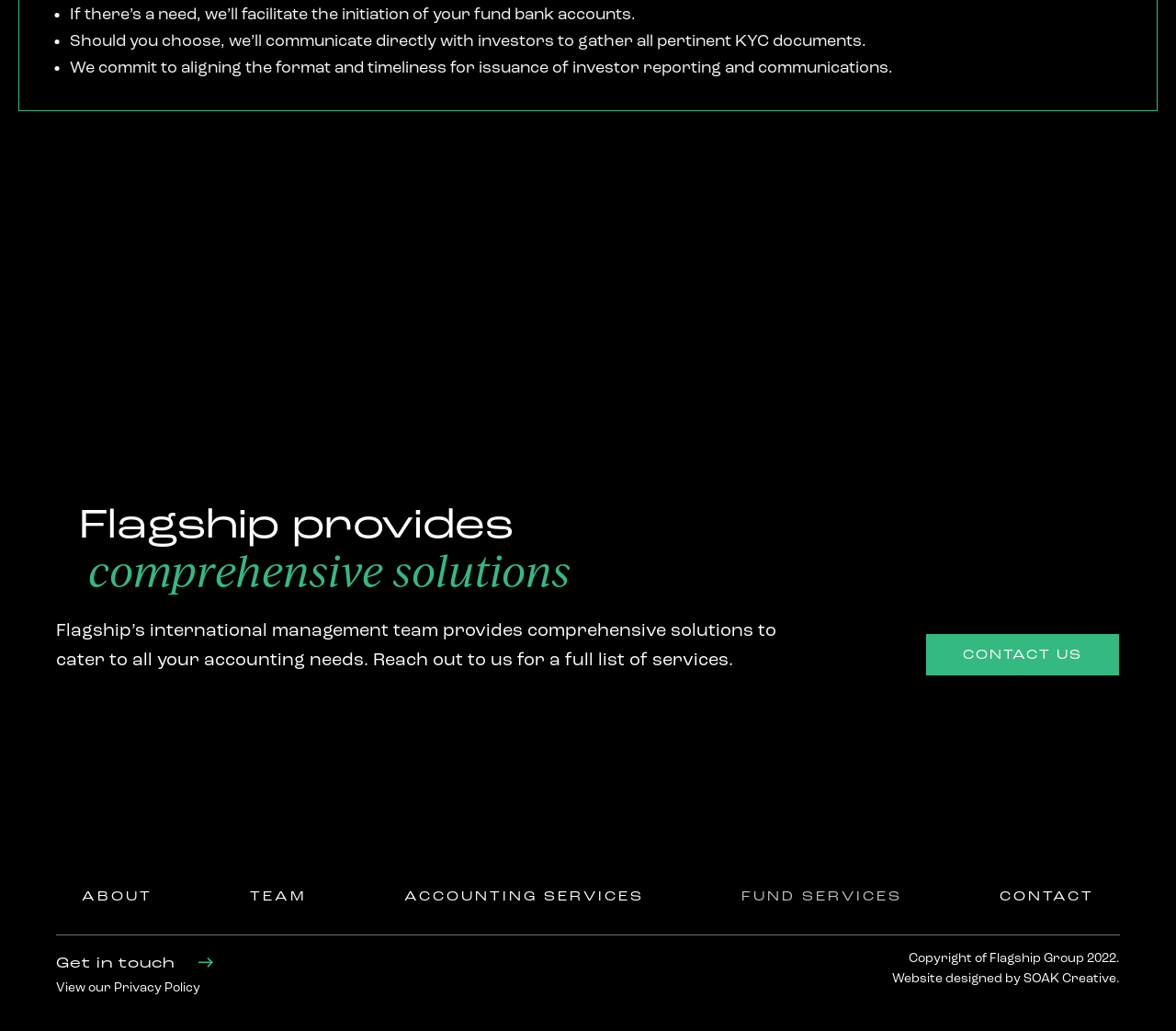Identify the bounding box coordinates of the region that should be clicked to execute the following instruction: "Get in touch with us".

[0.048, 0.928, 0.181, 0.942]